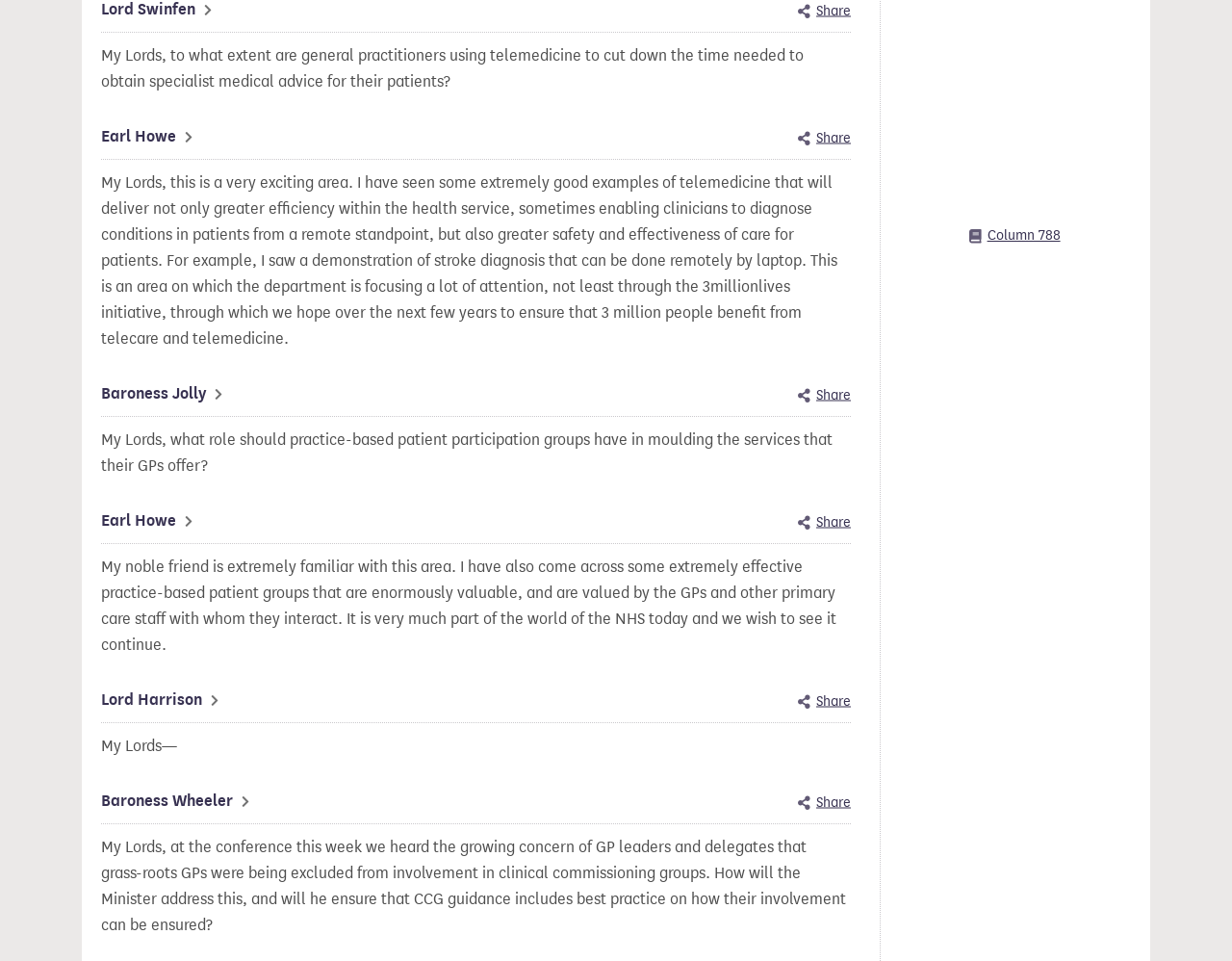What is the purpose of practice-based patient participation groups?
Using the image, give a concise answer in the form of a single word or short phrase.

Moulding GP services